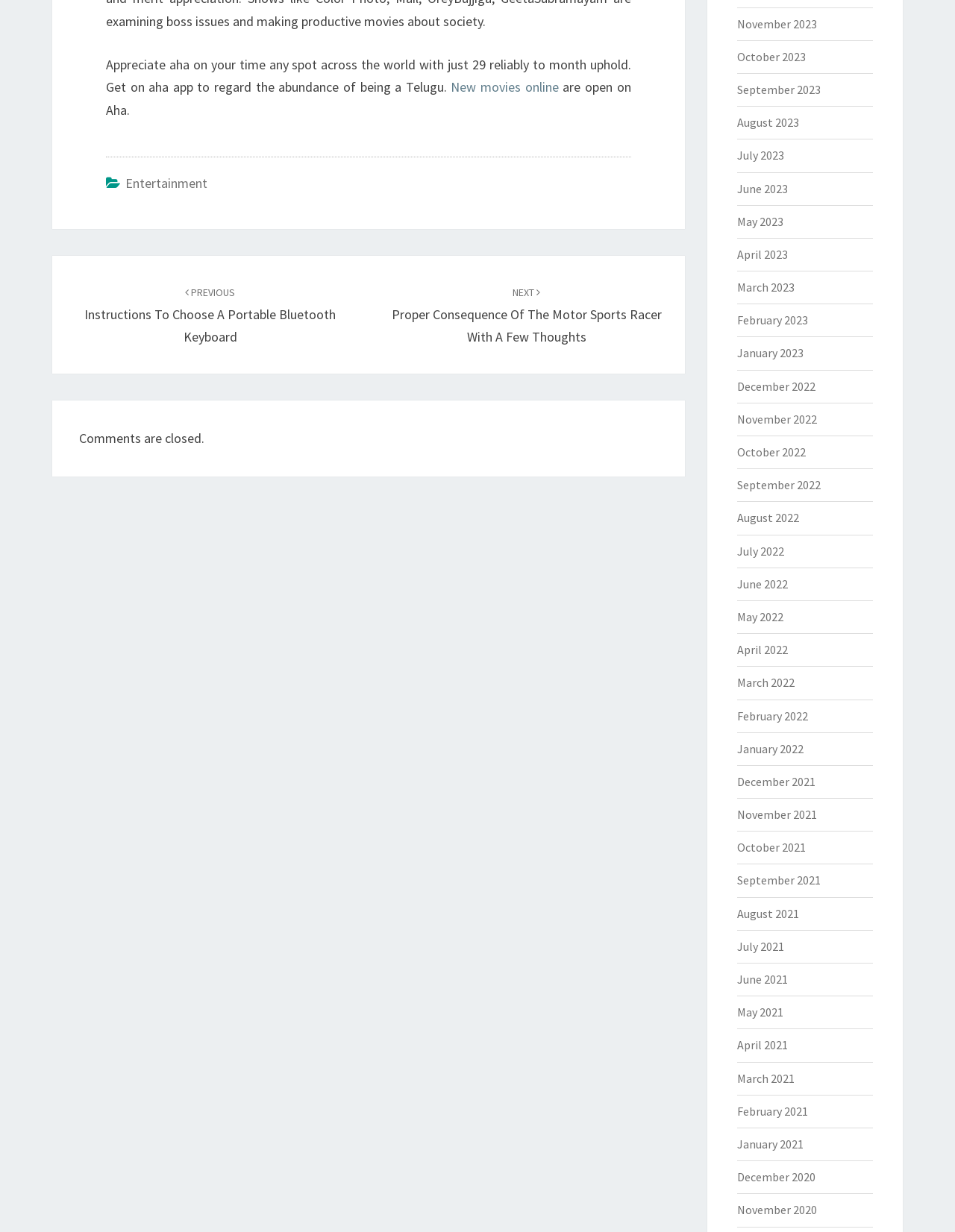Locate the bounding box coordinates of the area you need to click to fulfill this instruction: 'Read previous article'. The coordinates must be in the form of four float numbers ranging from 0 to 1: [left, top, right, bottom].

[0.089, 0.229, 0.352, 0.28]